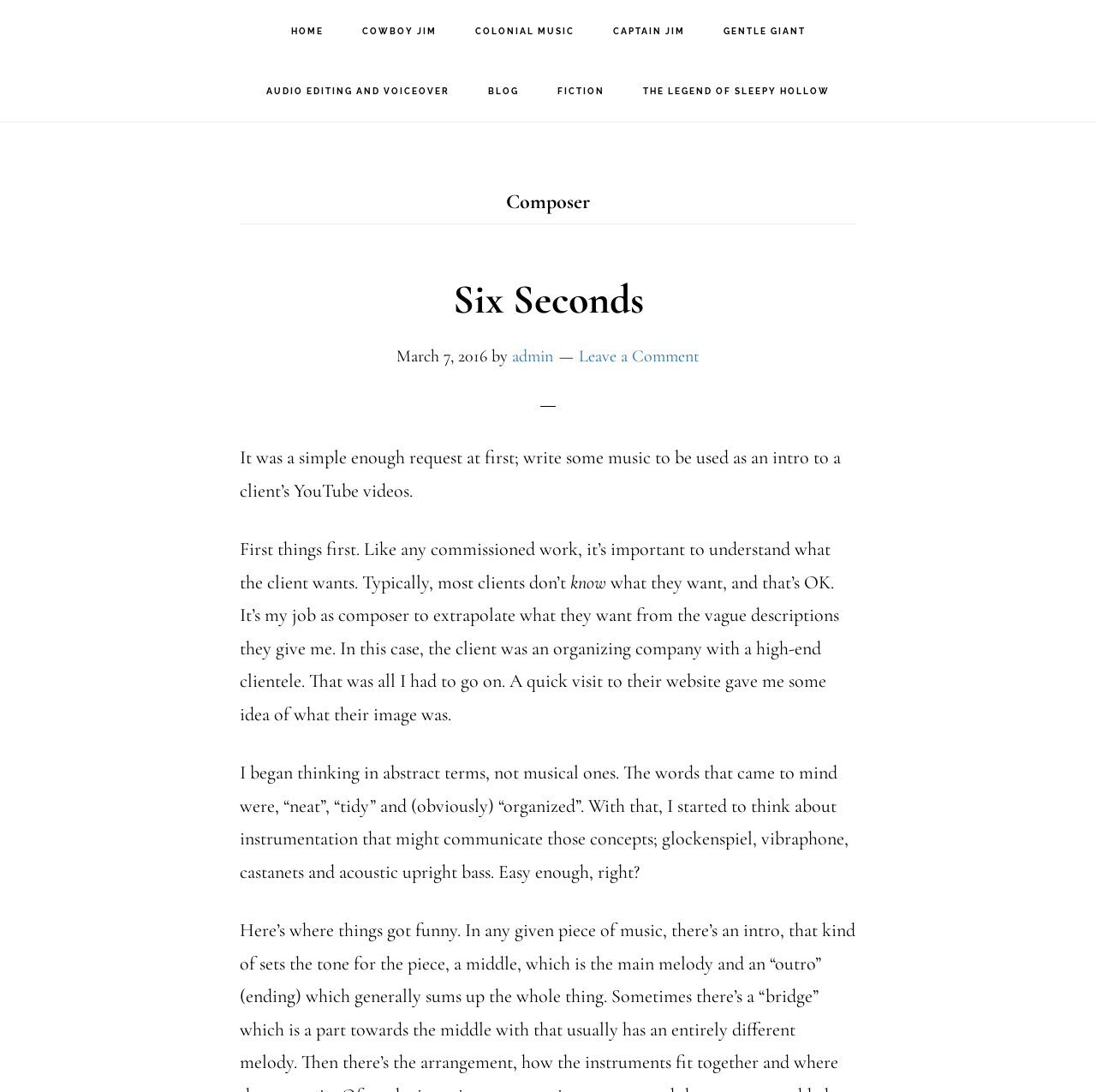Please find the bounding box coordinates of the element that you should click to achieve the following instruction: "Click on the 'admin' link". The coordinates should be presented as four float numbers between 0 and 1: [left, top, right, bottom].

[0.467, 0.317, 0.505, 0.336]